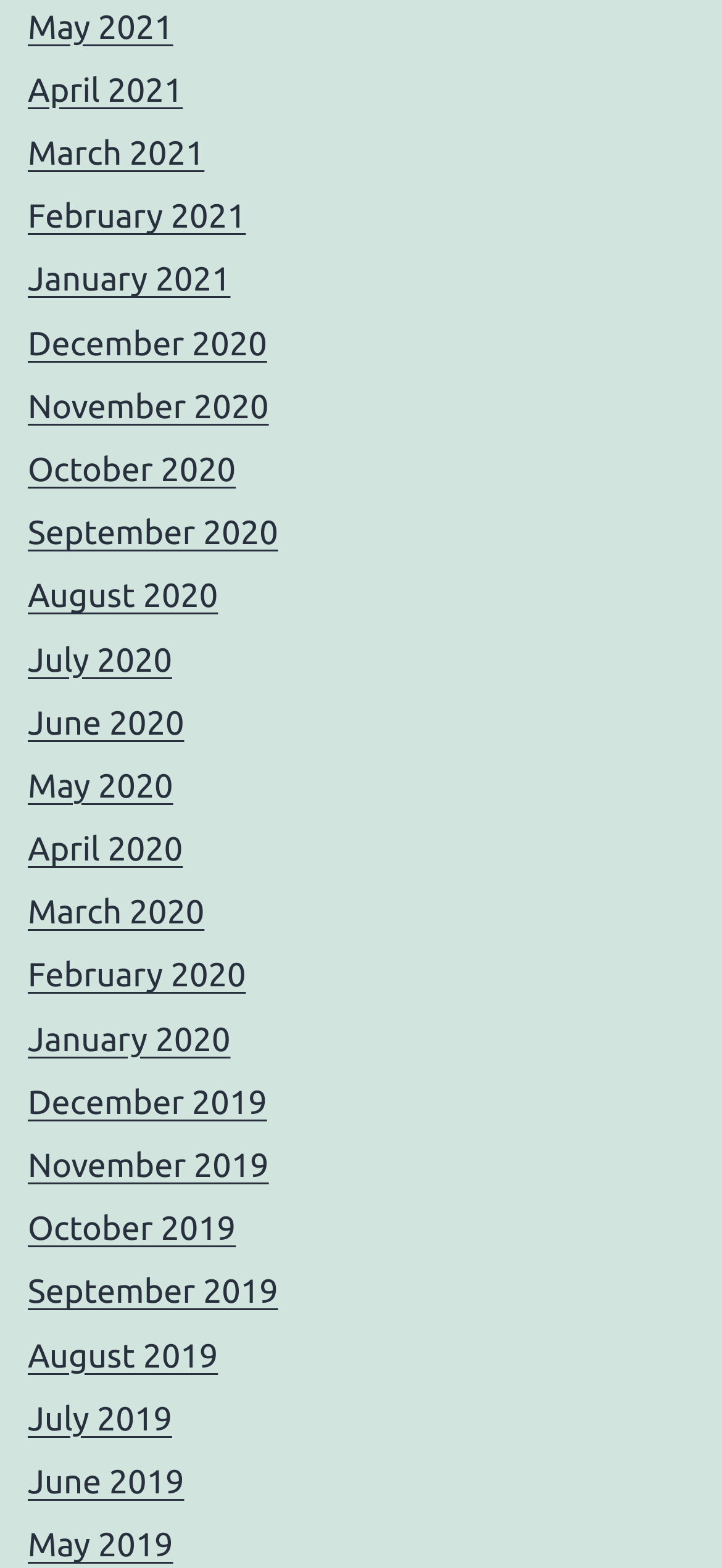Please provide a brief answer to the question using only one word or phrase: 
How many links are there on the webpage?

29